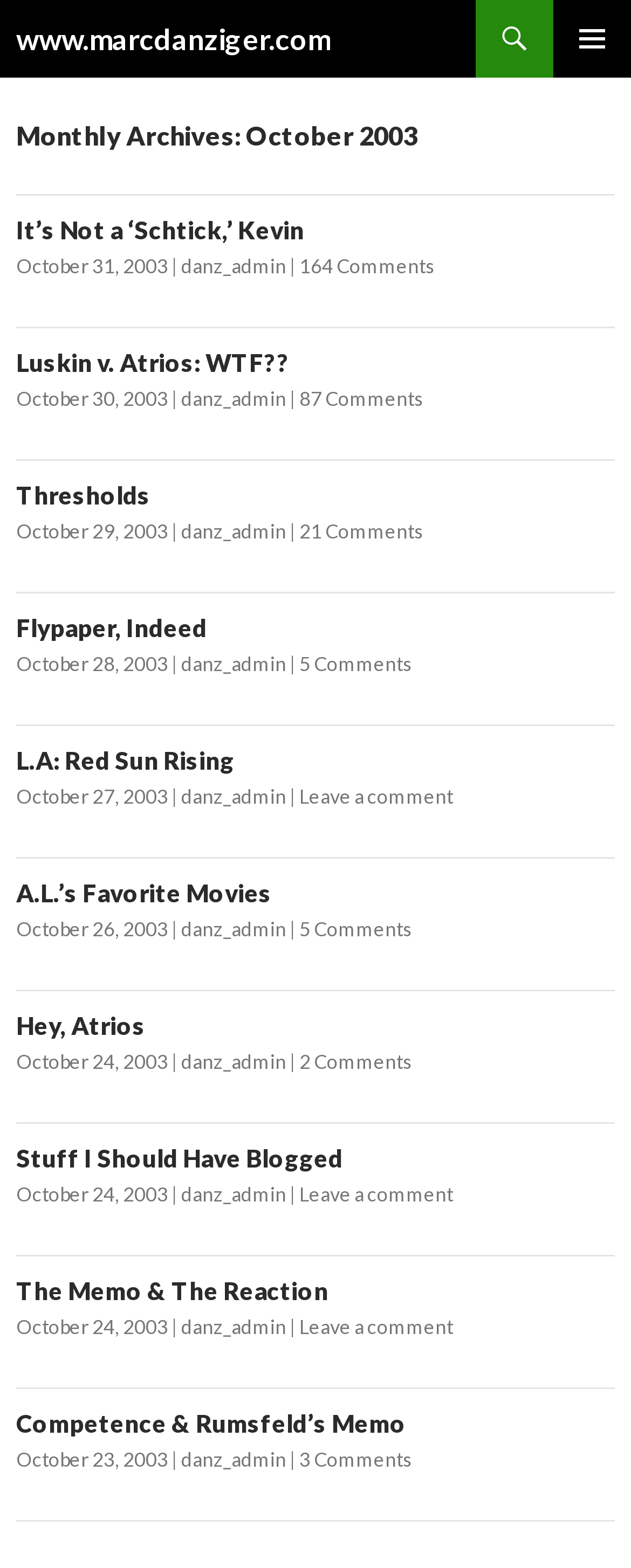Who is the author of the latest article?
Can you provide an in-depth and detailed response to the question?

I looked at the last 'article' element and found the 'link' element with the text 'danz_admin', which is likely the author of the article.